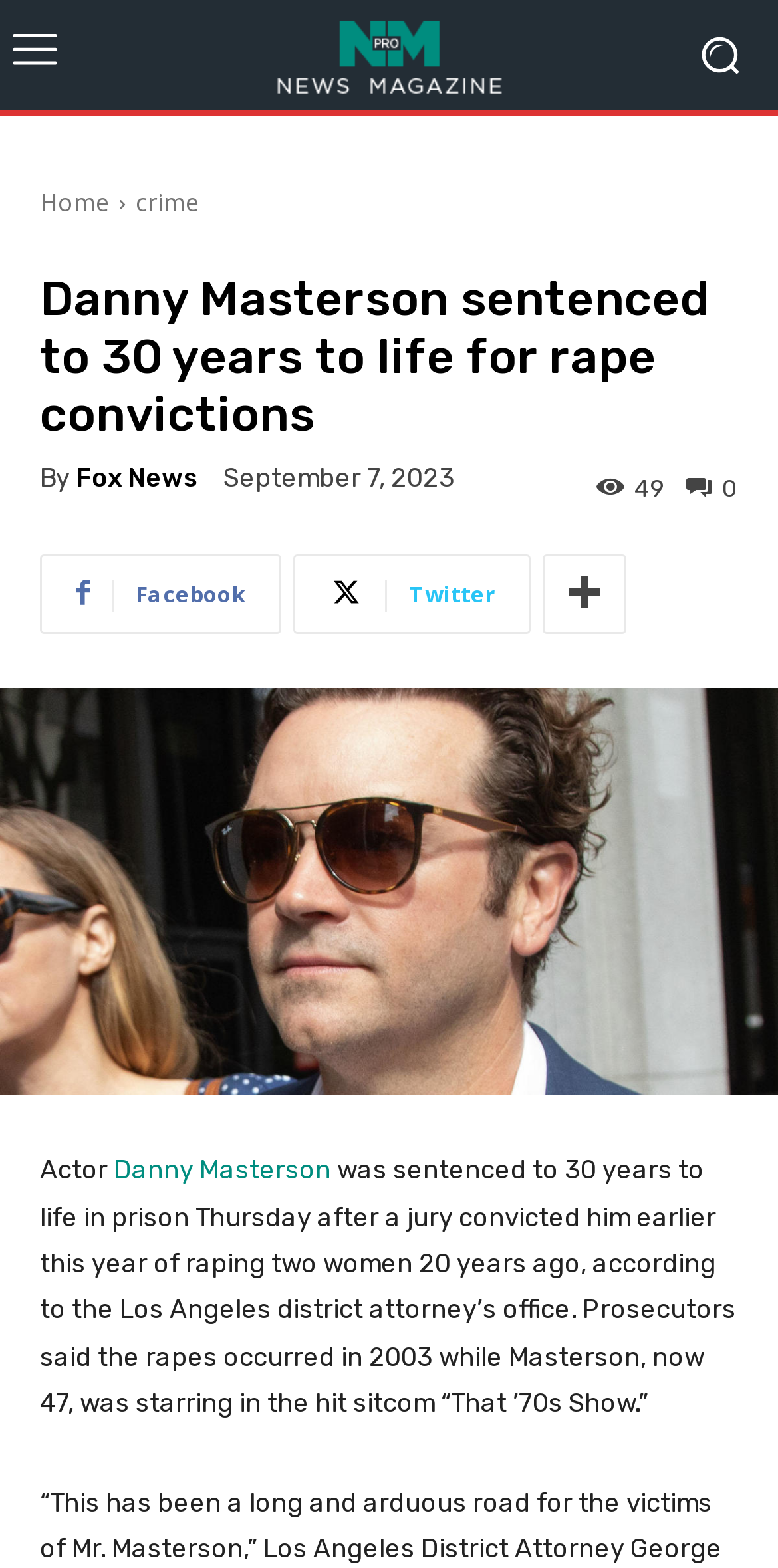Please determine the heading text of this webpage.

Danny Masterson sentenced to 30 years to life for rape convictions